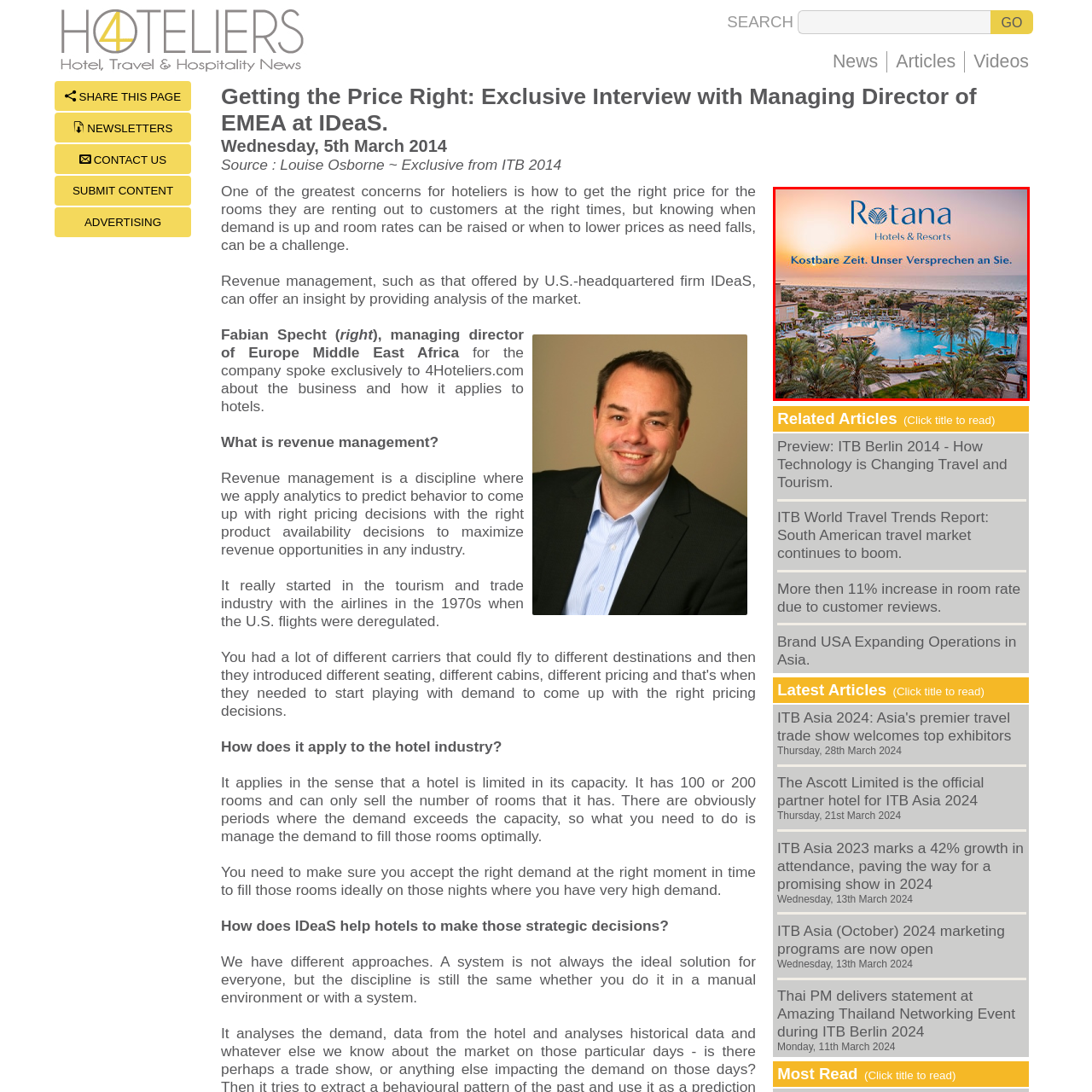Elaborate on the contents of the image marked by the red border.

The image prominently features the branding of Rotana Hotels & Resorts, showcasing a stunning view of a luxurious hotel poolside surrounded by lush palm trees and an expansive beach. In the backdrop, a serene sunset casts a warm glow over the scene, enhancing the tranquil atmosphere. The text "Kostbare Zeit. Unser Versprechen an Sie." translates to "Precious time. Our promise to you," conveying a commitment to exceptional hospitality and memorable experiences. This captivating visual perfectly illustrates the essence of relaxation and luxury that visitors can expect at Rotana properties.